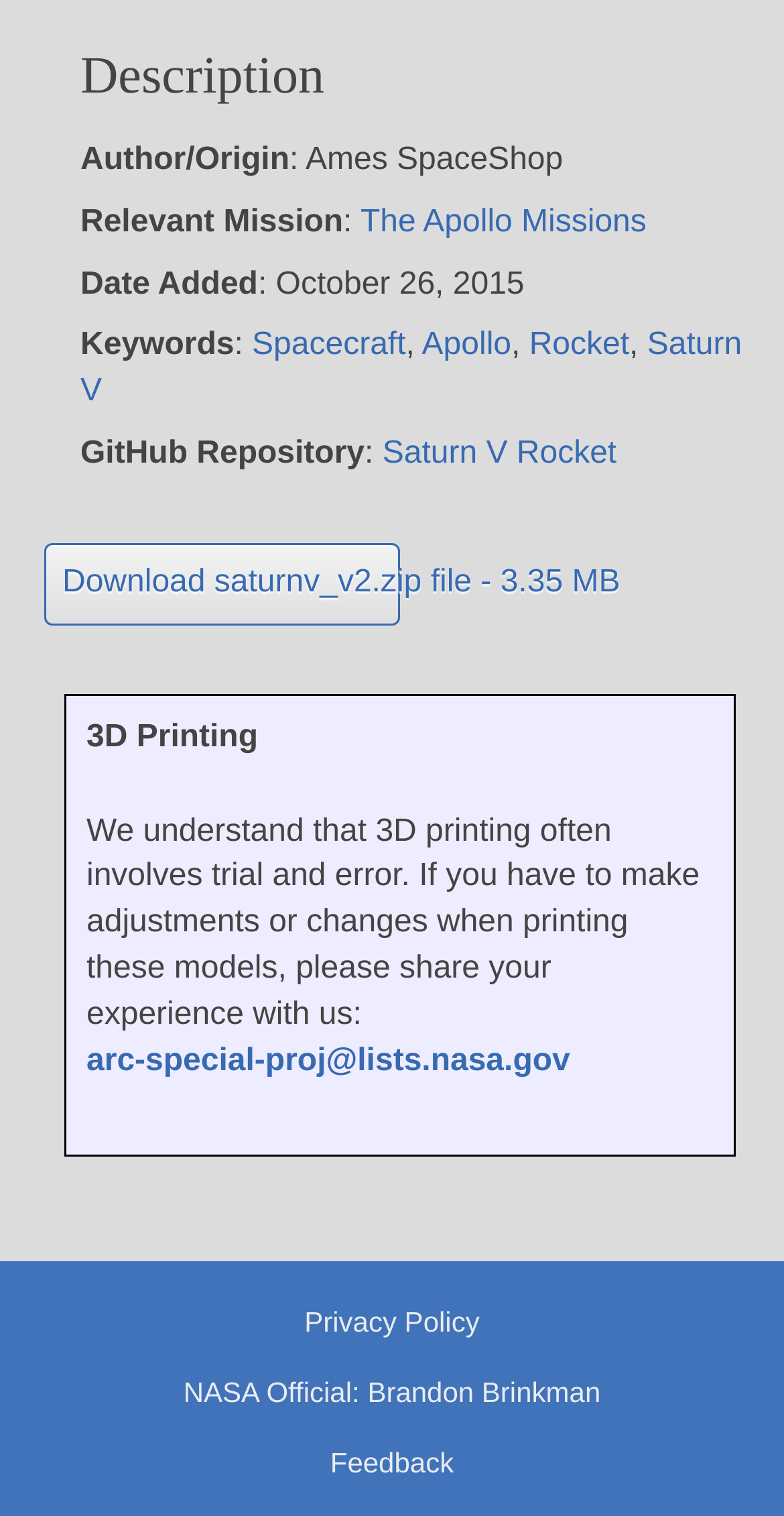Identify the bounding box coordinates for the UI element described as: "The Apollo Missions". The coordinates should be provided as four floats between 0 and 1: [left, top, right, bottom].

[0.46, 0.135, 0.825, 0.158]